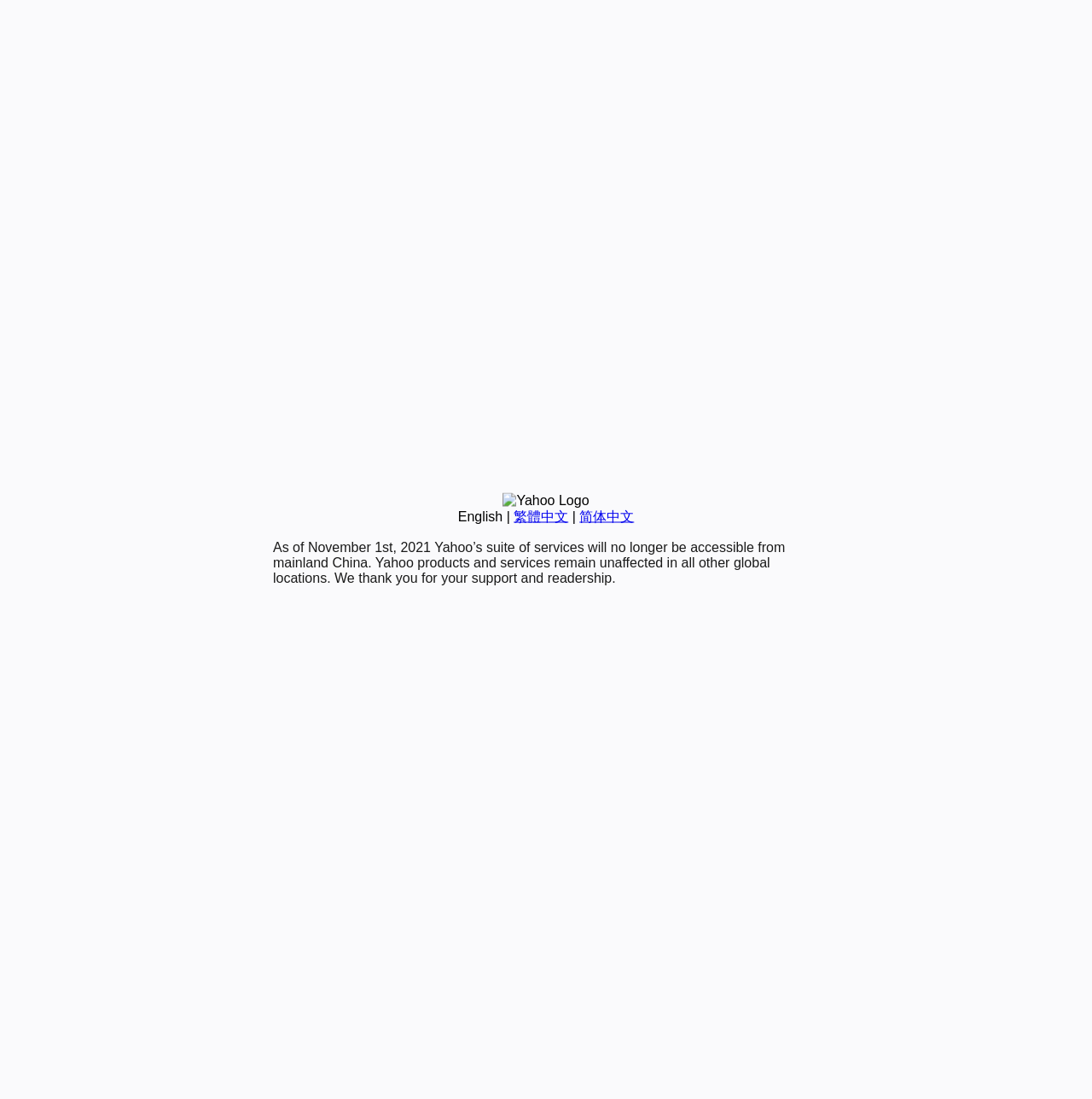Using the element description: "简体中文", determine the bounding box coordinates for the specified UI element. The coordinates should be four float numbers between 0 and 1, [left, top, right, bottom].

[0.531, 0.463, 0.581, 0.476]